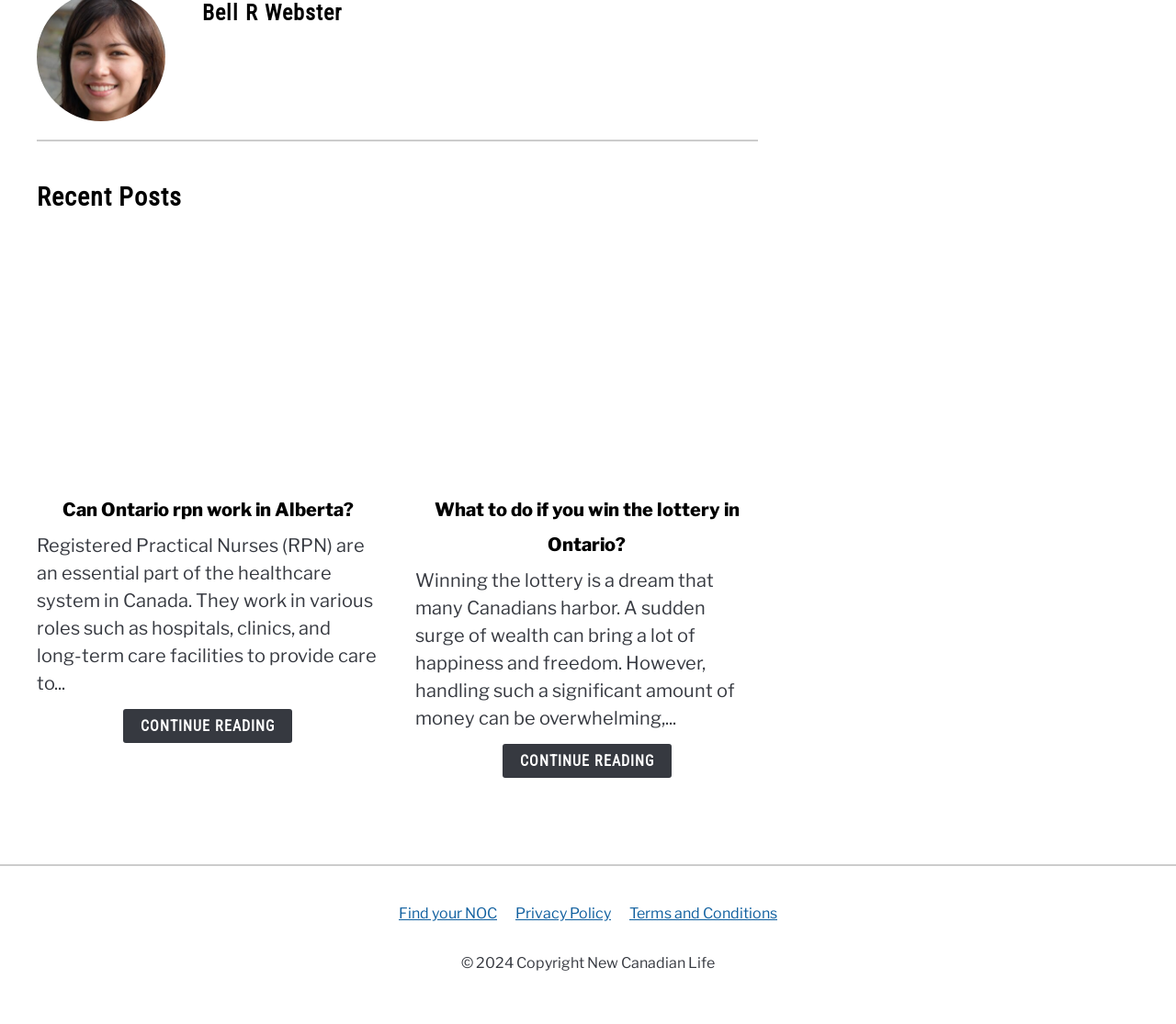What is the topic of the first article?
Based on the visual content, answer with a single word or a brief phrase.

Can Ontario rpn work in Alberta?